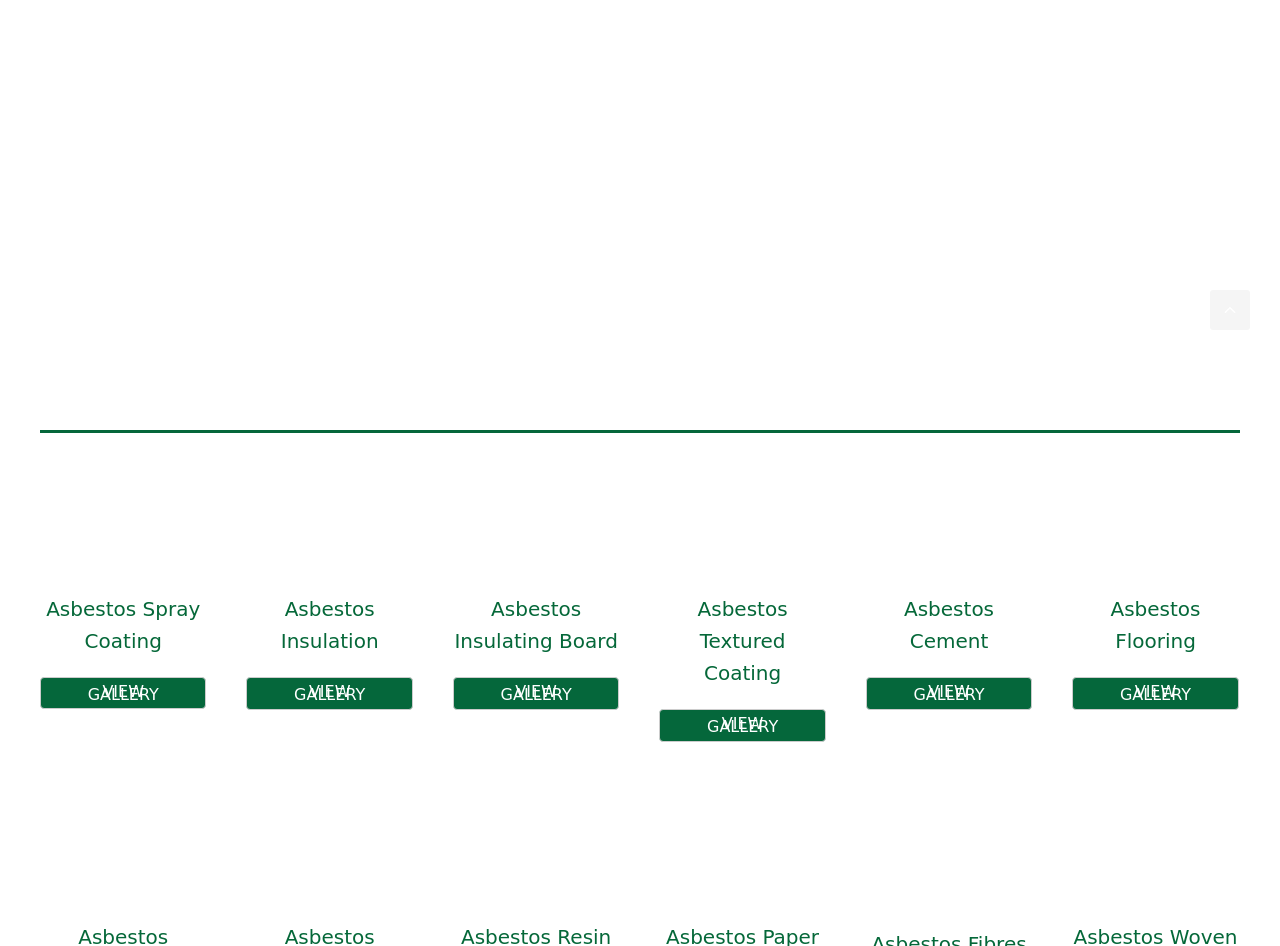Could you locate the bounding box coordinates for the section that should be clicked to accomplish this task: "View Asbestos Spray Coating".

[0.036, 0.631, 0.156, 0.69]